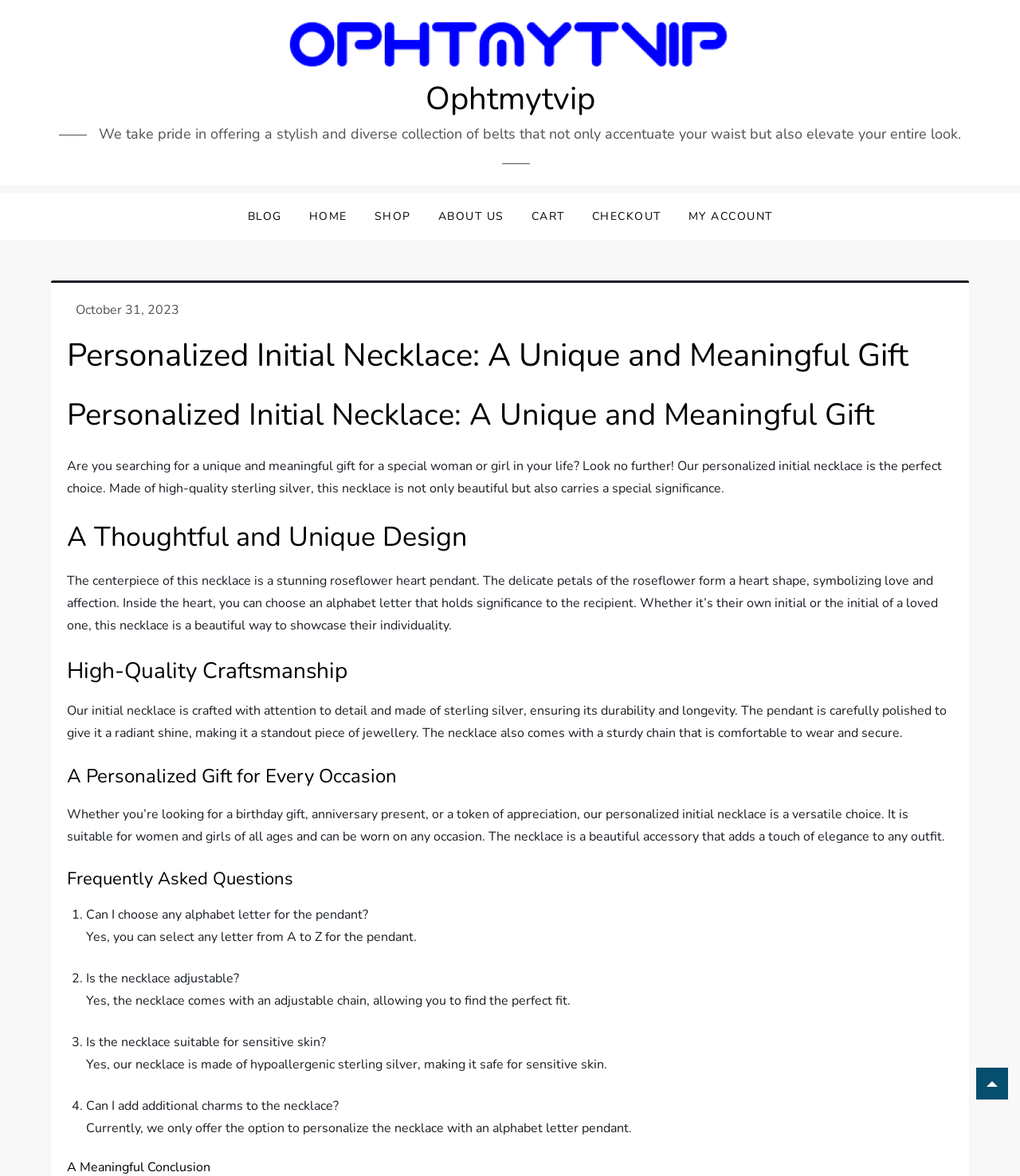What is the shape of the pendant in the necklace?
Based on the visual details in the image, please answer the question thoroughly.

The description mentions that the centerpiece of the necklace is a stunning roseflower heart pendant, which symbolizes love and affection.